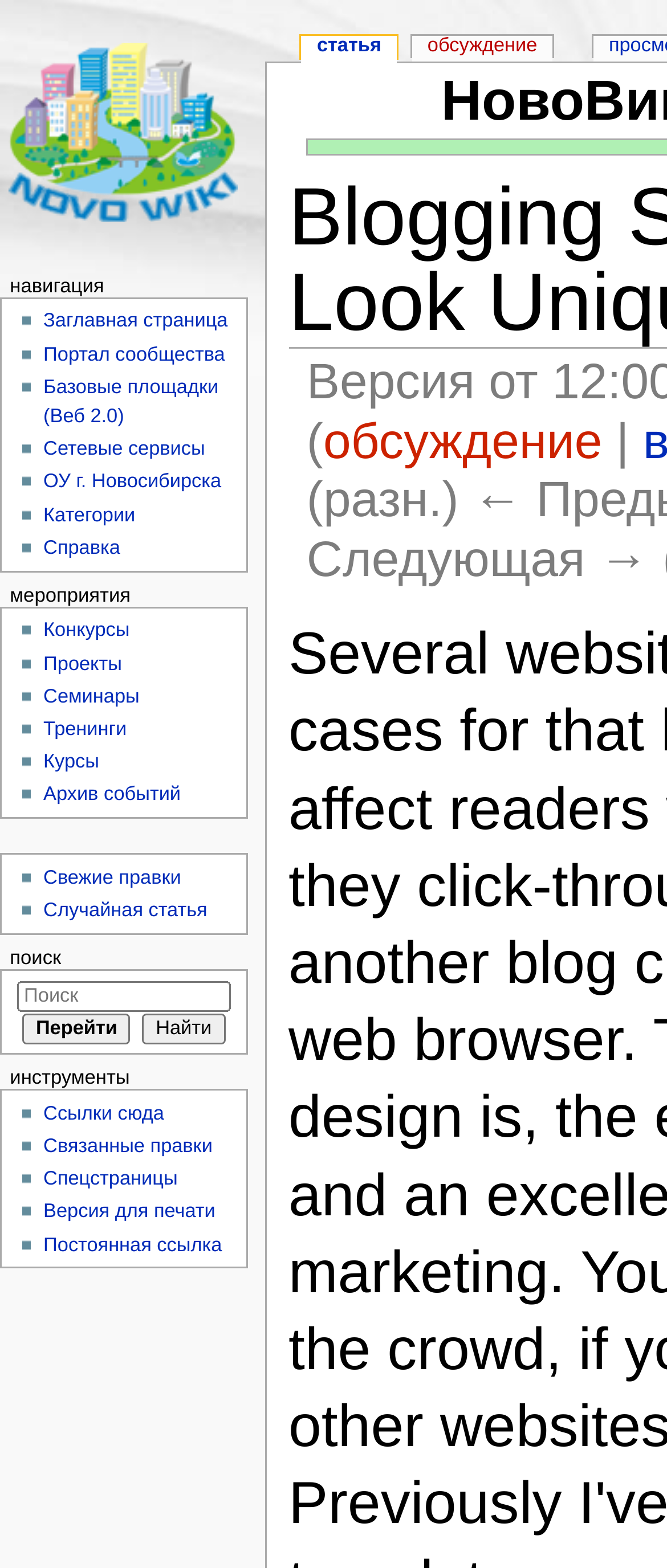Determine the bounding box coordinates for the area you should click to complete the following instruction: "search for something".

[0.026, 0.626, 0.346, 0.646]